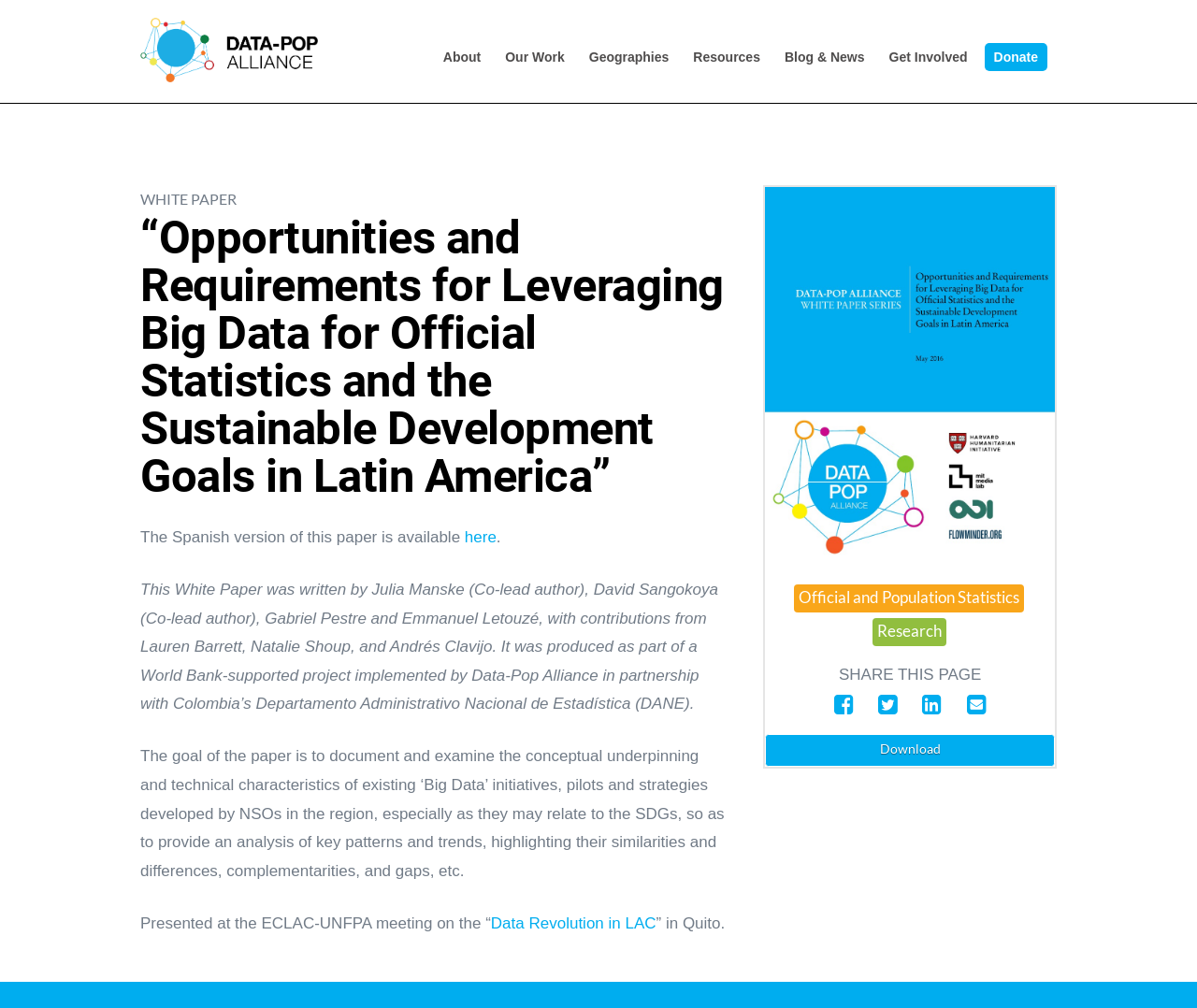Please determine the bounding box coordinates, formatted as (top-left x, top-left y, bottom-right x, bottom-right y), with all values as floating point numbers between 0 and 1. Identify the bounding box of the region described as: Our Work

[0.416, 0.045, 0.478, 0.068]